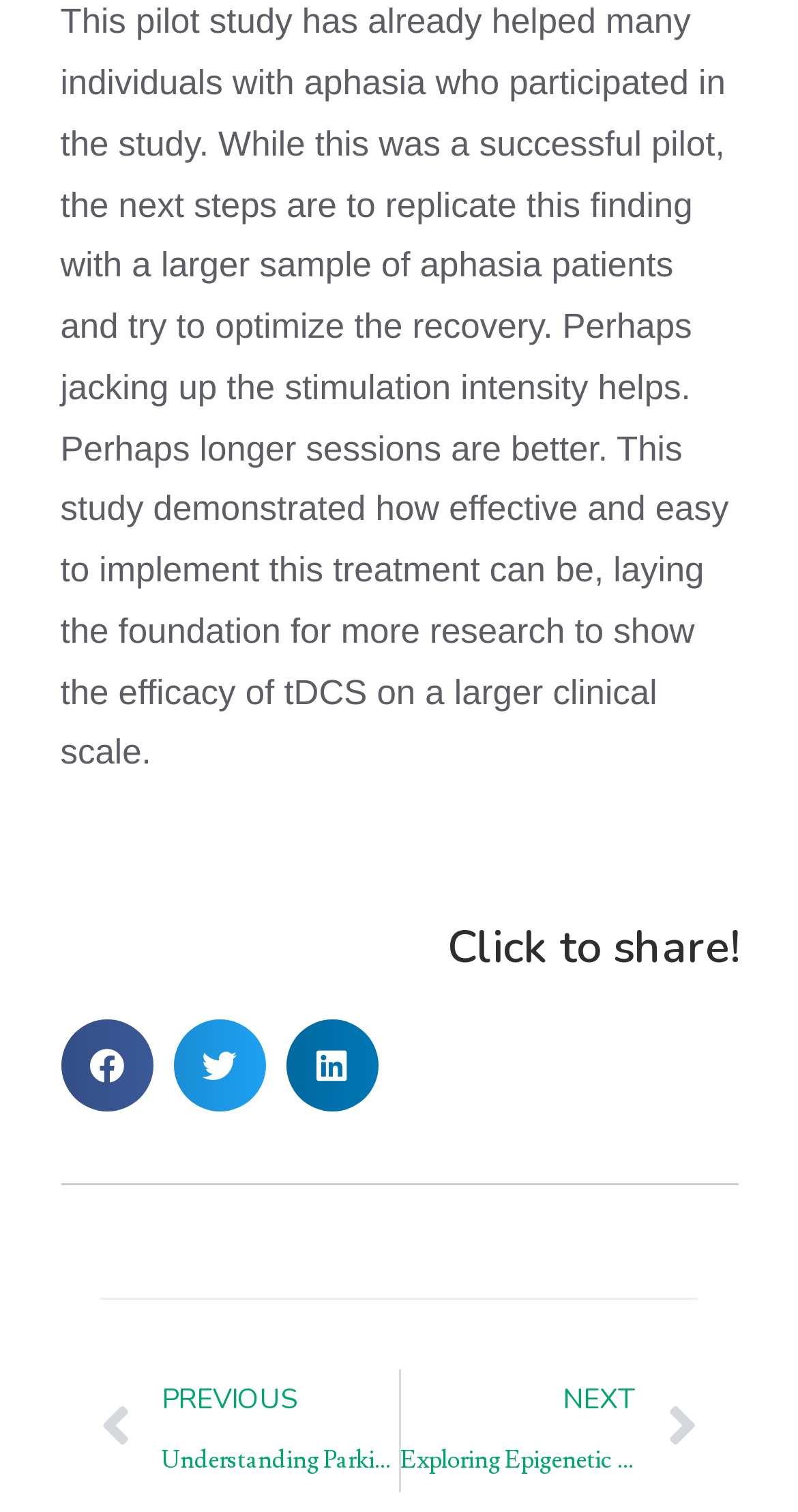Please give a concise answer to this question using a single word or phrase: 
What is the purpose of the 'Share on' buttons?

To share the content